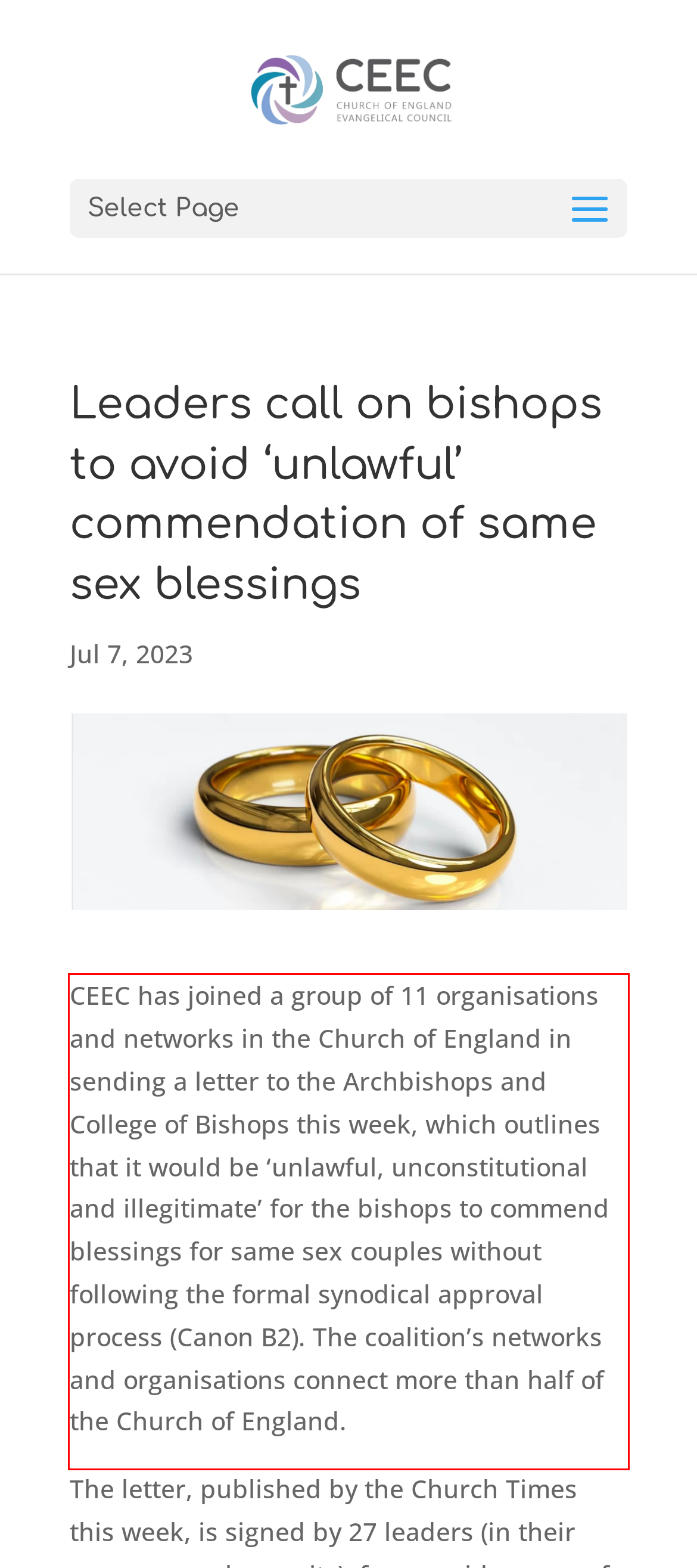Examine the screenshot of the webpage, locate the red bounding box, and perform OCR to extract the text contained within it.

CEEC has joined a group of 11 organisations and networks in the Church of England in sending a letter to the Archbishops and College of Bishops this week, which outlines that it would be ‘unlawful, unconstitutional and illegitimate’ for the bishops to commend blessings for same sex couples without following the formal synodical approval process (Canon B2). The coalition’s networks and organisations connect more than half of the Church of England.